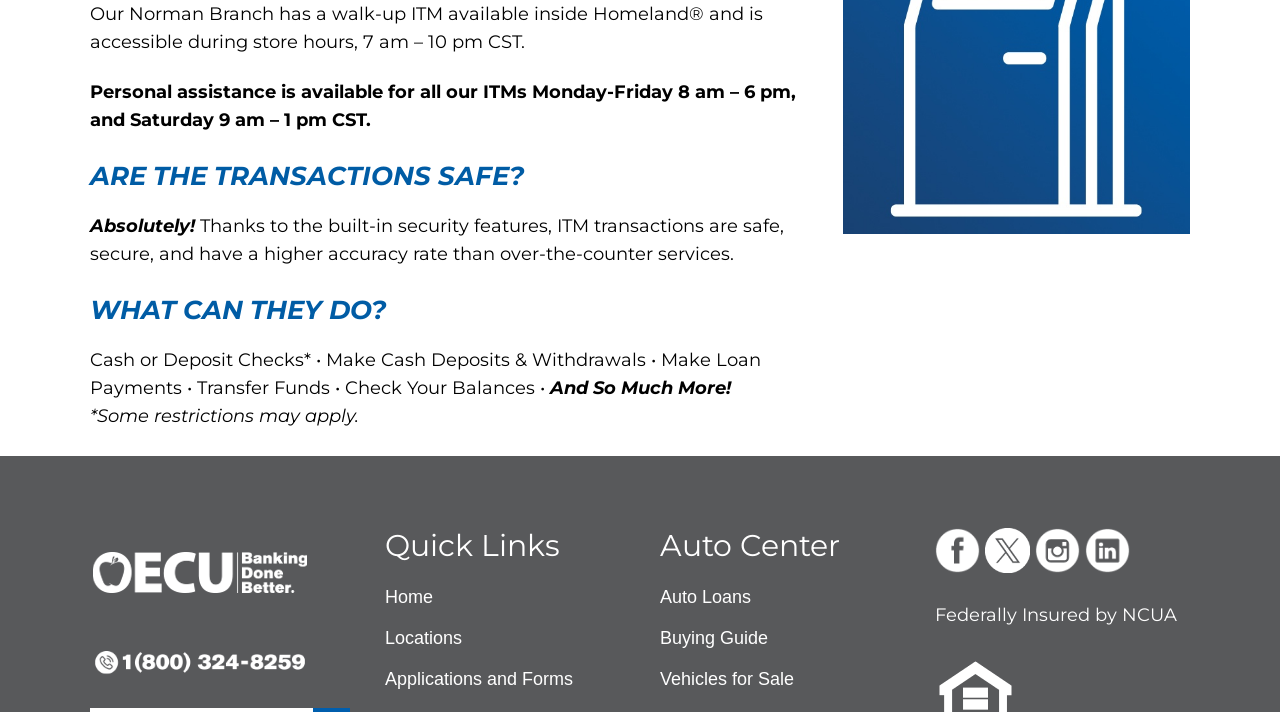What is the phone number to call for assistance?
Using the image, give a concise answer in the form of a single word or short phrase.

1 (800) 324-8259